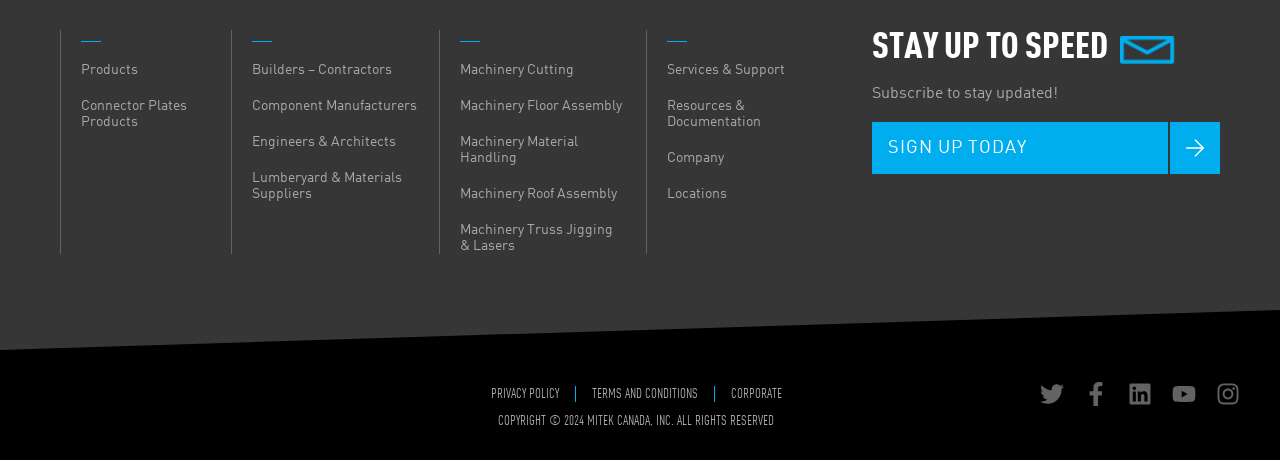Please specify the bounding box coordinates of the clickable section necessary to execute the following command: "Click on Products".

[0.063, 0.136, 0.108, 0.167]